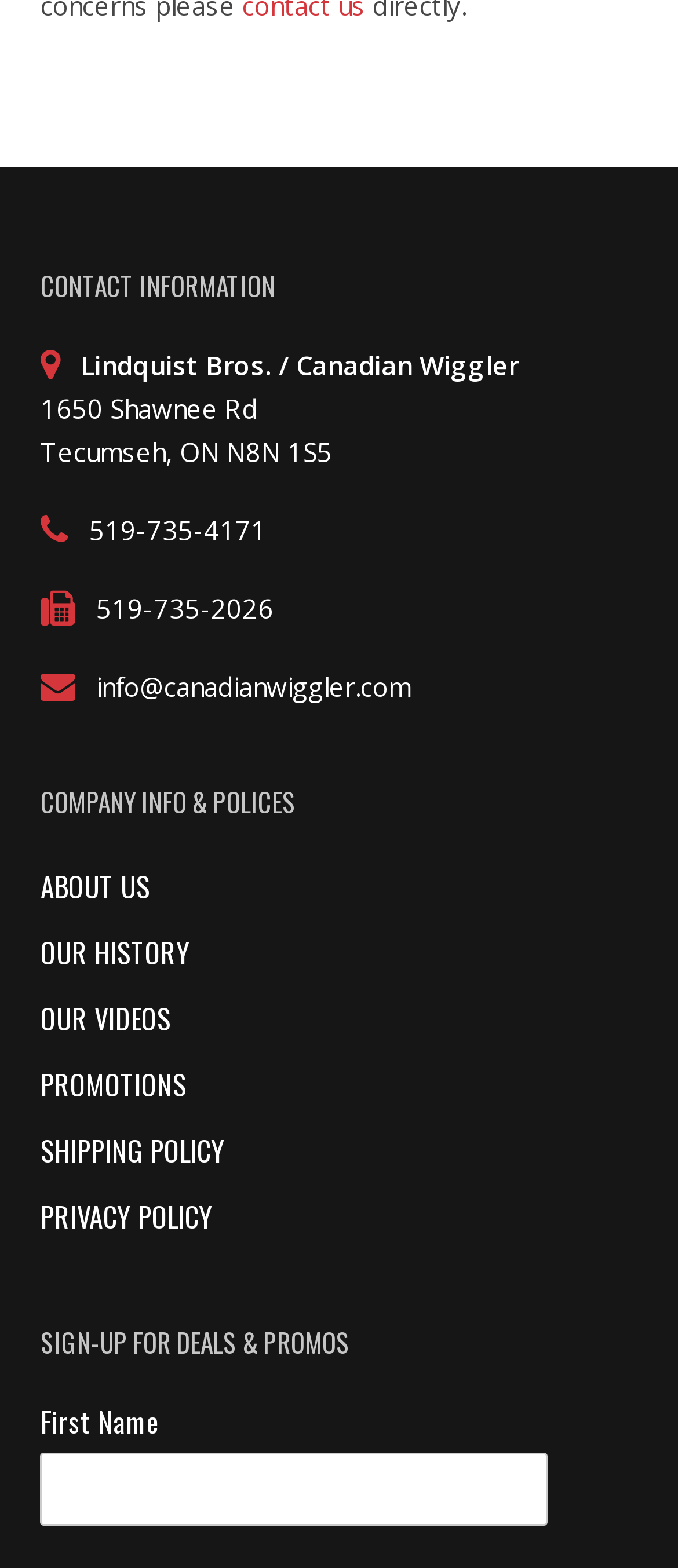Give a one-word or one-phrase response to the question:
How many links are there in the 'COMPANY INFO & POLICES' section?

6